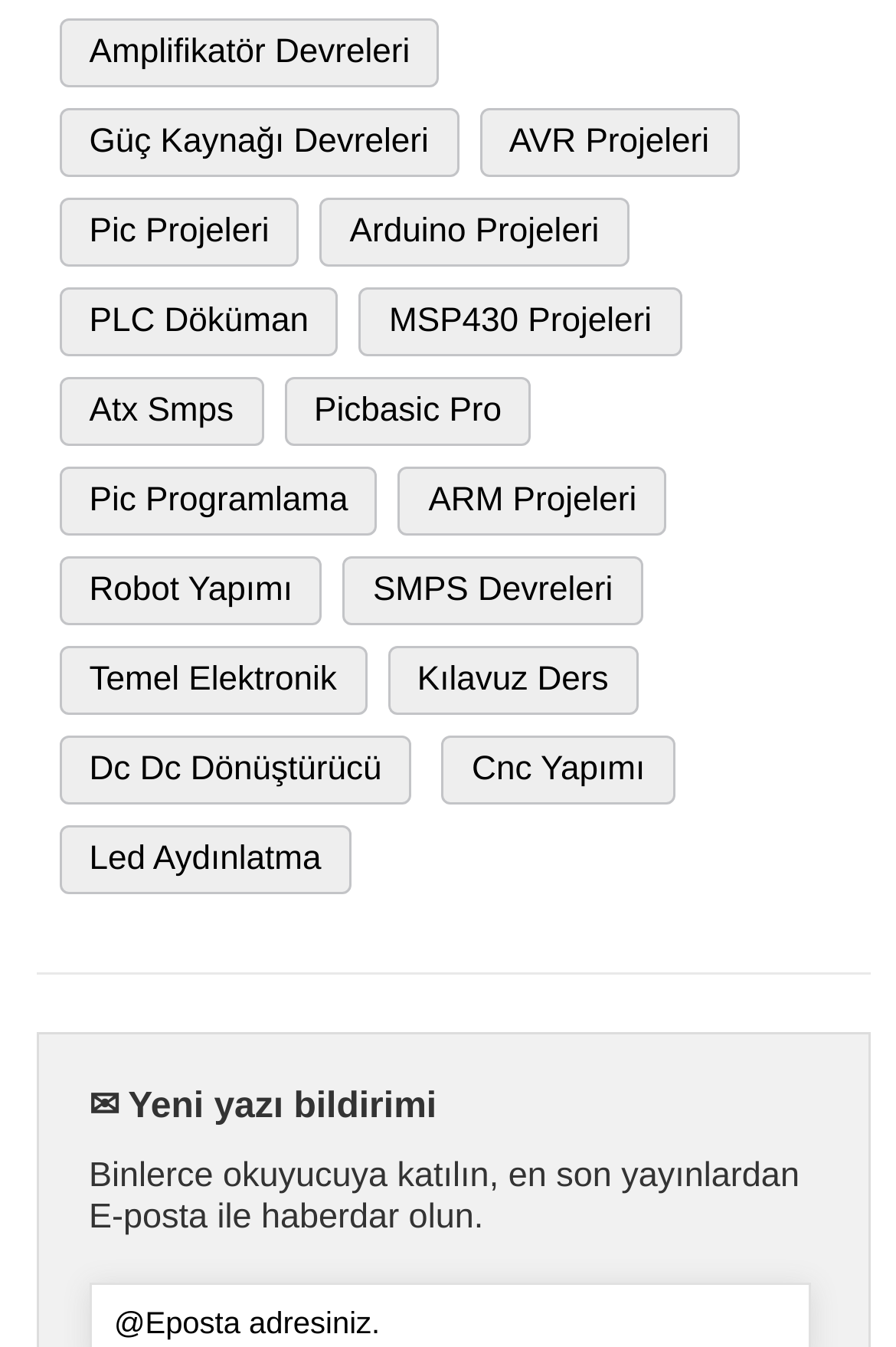Given the description Dc Dc Dönüştürücü, predict the bounding box coordinates of the UI element. Ensure the coordinates are in the format (top-left x, top-left y, bottom-right x, bottom-right y) and all values are between 0 and 1.

[0.066, 0.546, 0.459, 0.597]